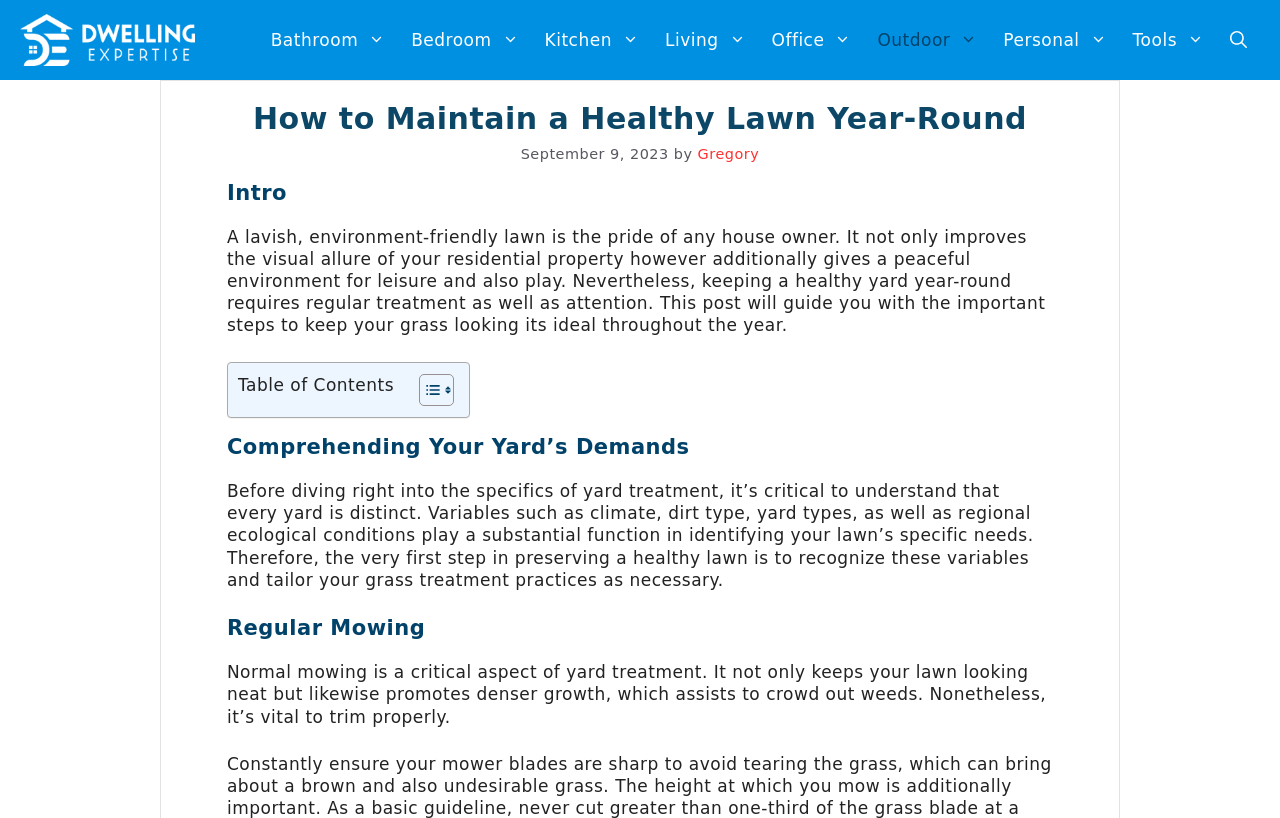Determine the bounding box coordinates of the section to be clicked to follow the instruction: "Go to the 'Outdoor' page". The coordinates should be given as four float numbers between 0 and 1, formatted as [left, top, right, bottom].

[0.675, 0.012, 0.774, 0.086]